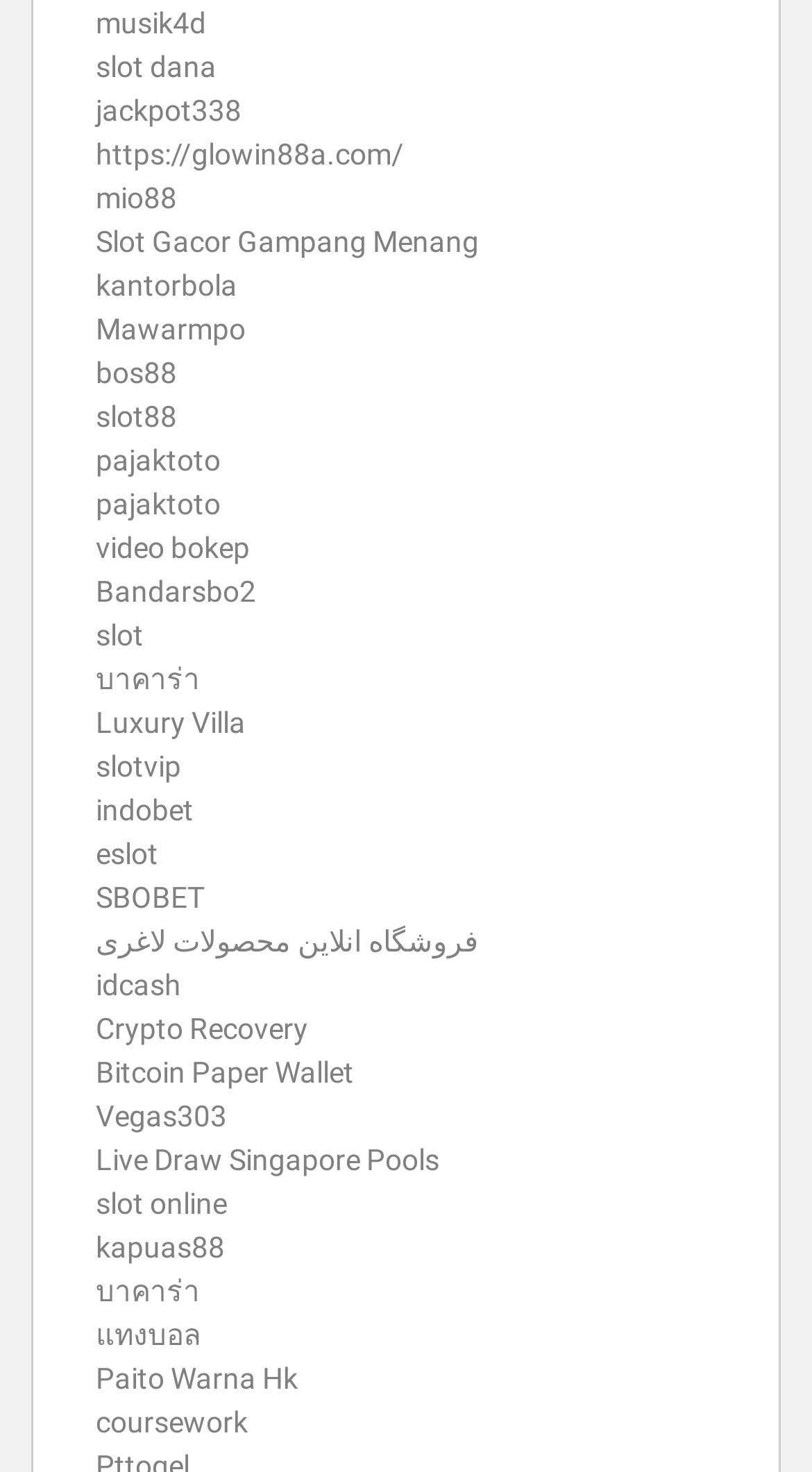What is the first link on the webpage?
Please provide a single word or phrase based on the screenshot.

musik4d